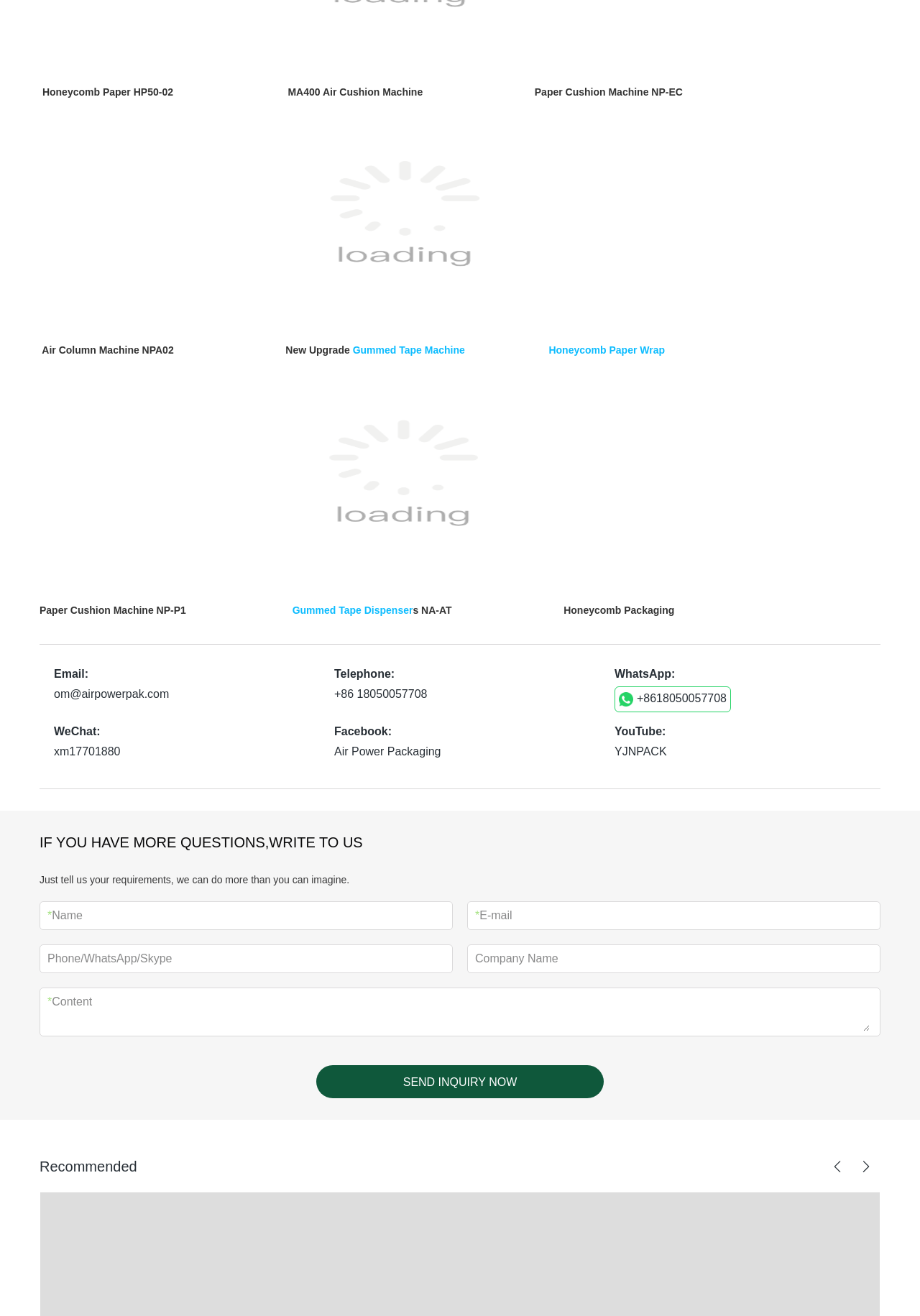Find the bounding box coordinates of the clickable element required to execute the following instruction: "Click the 'SEND INQUIRY NOW' button". Provide the coordinates as four float numbers between 0 and 1, i.e., [left, top, right, bottom].

[0.344, 0.81, 0.656, 0.835]